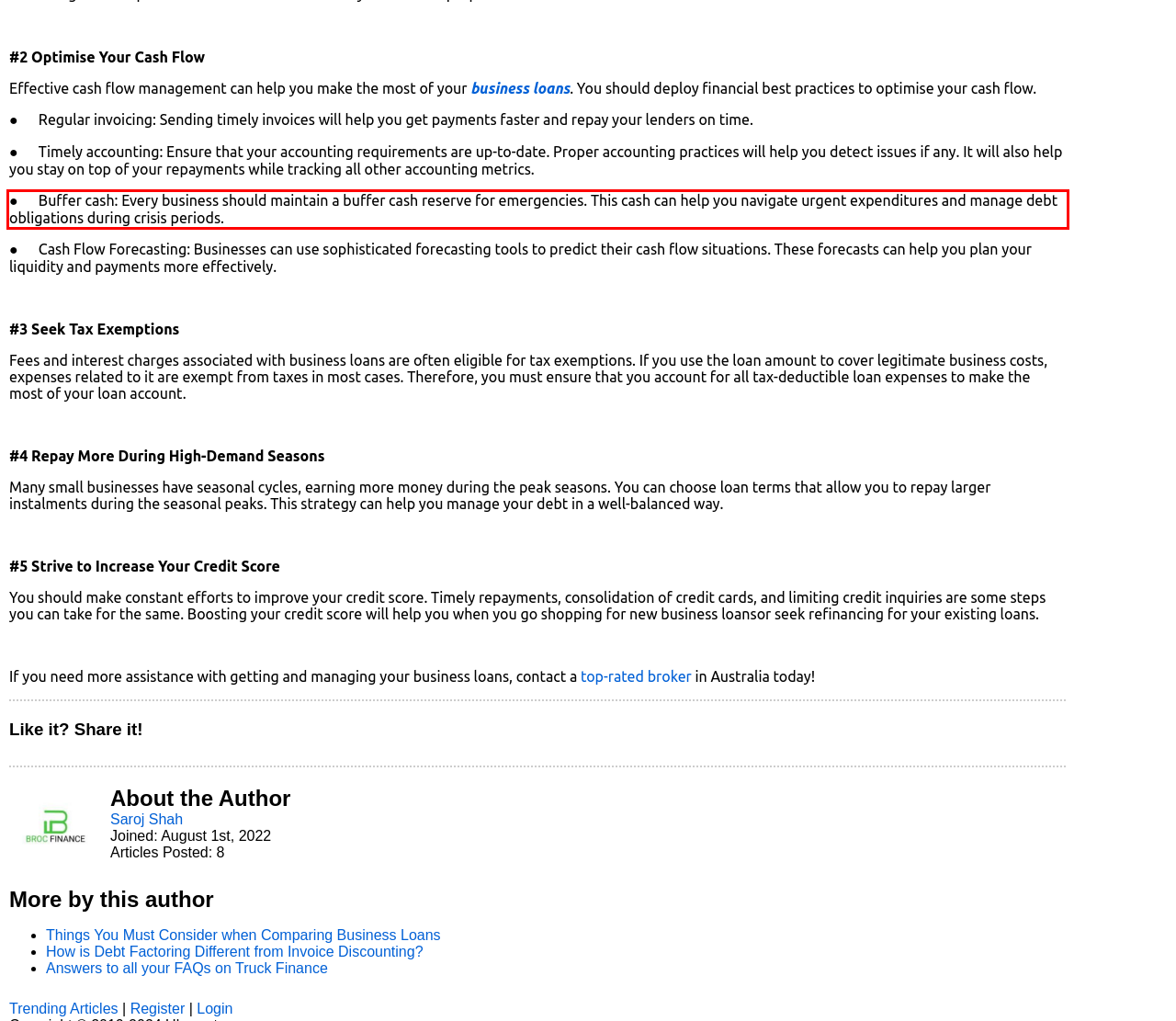There is a screenshot of a webpage with a red bounding box around a UI element. Please use OCR to extract the text within the red bounding box.

● Buffer cash: Every business should maintain a buffer cash reserve for emergencies. This cash can help you navigate urgent expenditures and manage debt obligations during crisis periods.